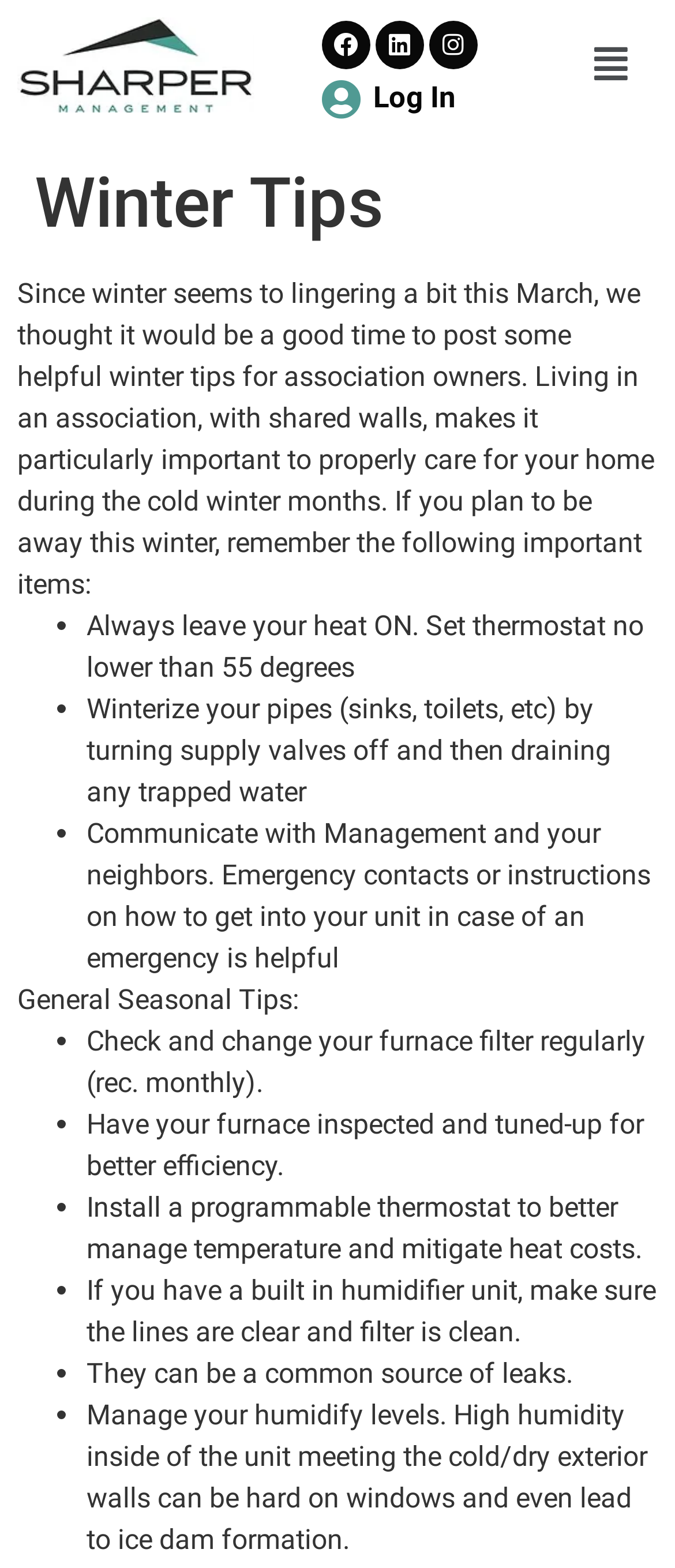Determine the bounding box for the described UI element: "Read More".

None